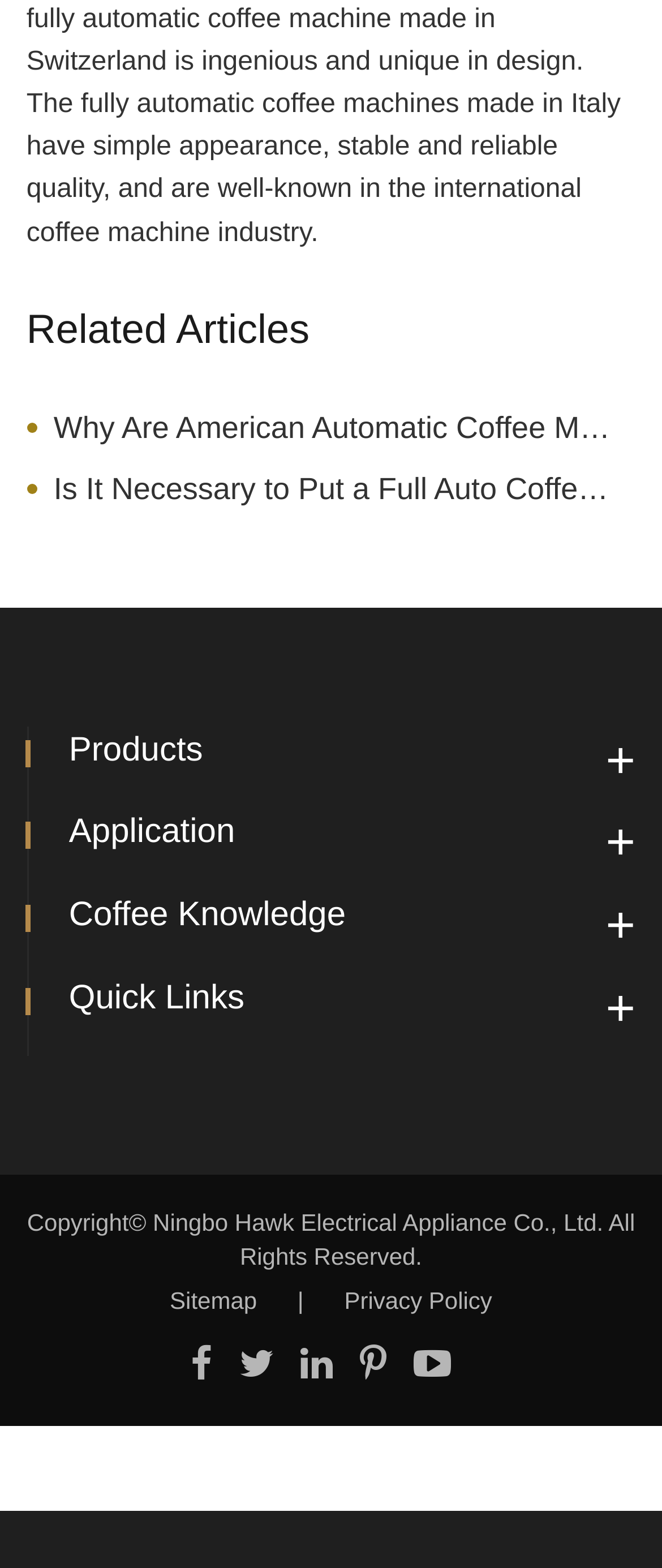Return the bounding box coordinates of the UI element that corresponds to this description: "Application". The coordinates must be given as four float numbers in the range of 0 and 1, [left, top, right, bottom].

[0.104, 0.519, 0.355, 0.543]